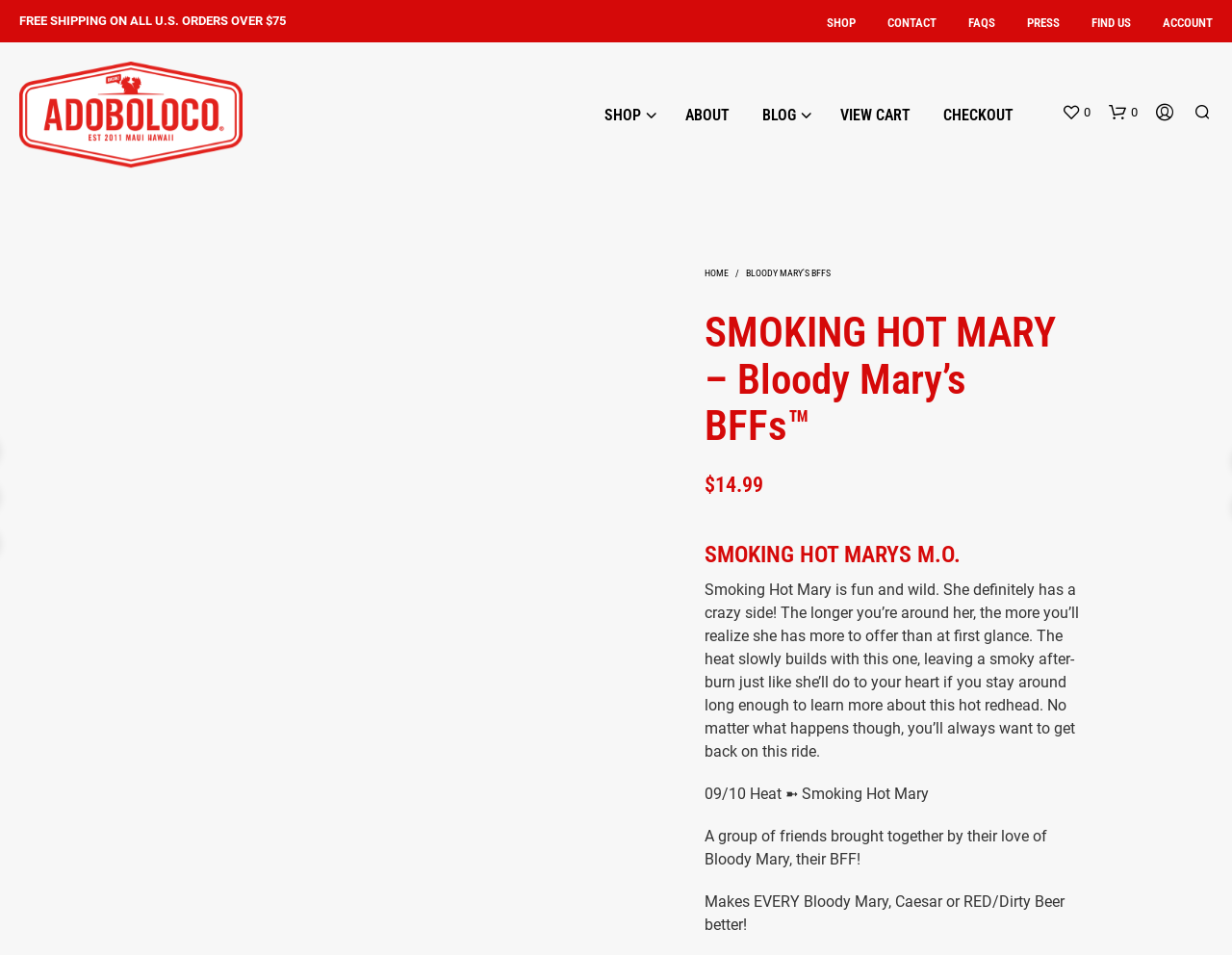From the given element description: "CONTACT", find the bounding box for the UI element. Provide the coordinates as four float numbers between 0 and 1, in the order [left, top, right, bottom].

[0.709, 0.014, 0.772, 0.034]